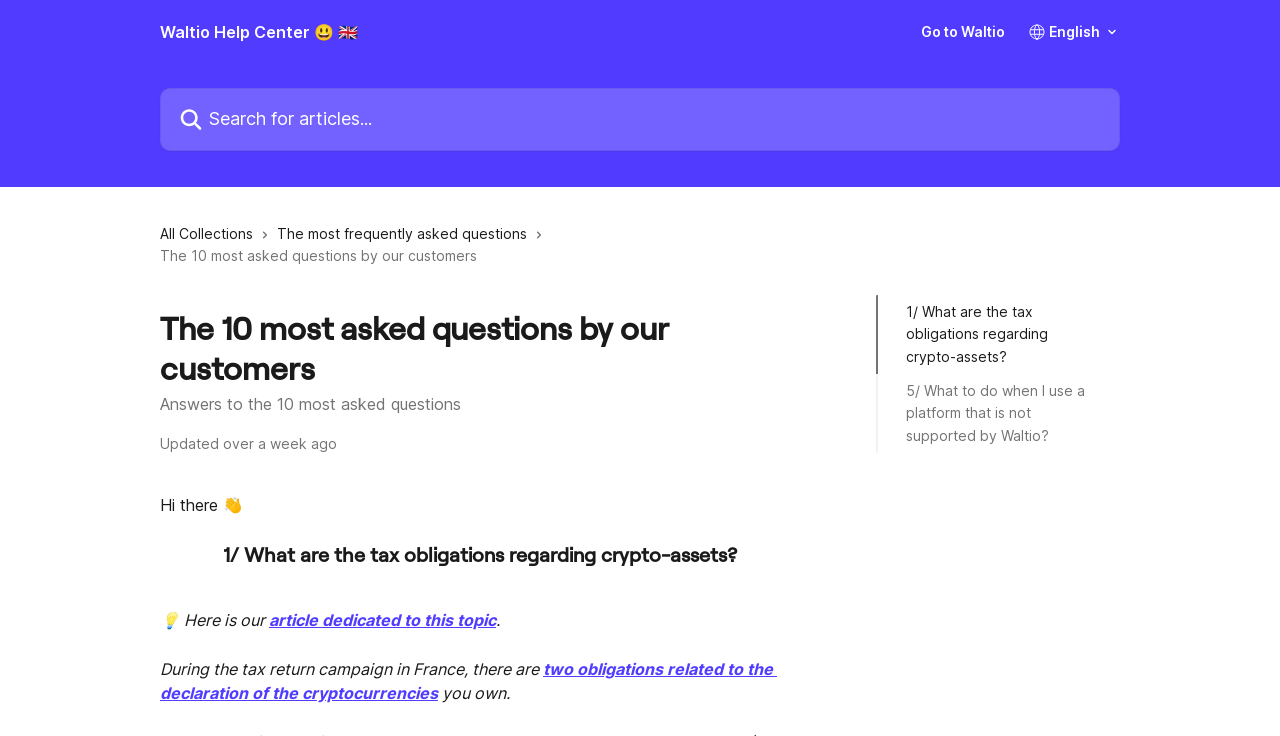Identify the bounding box coordinates of the specific part of the webpage to click to complete this instruction: "View the first question".

[0.708, 0.409, 0.853, 0.5]